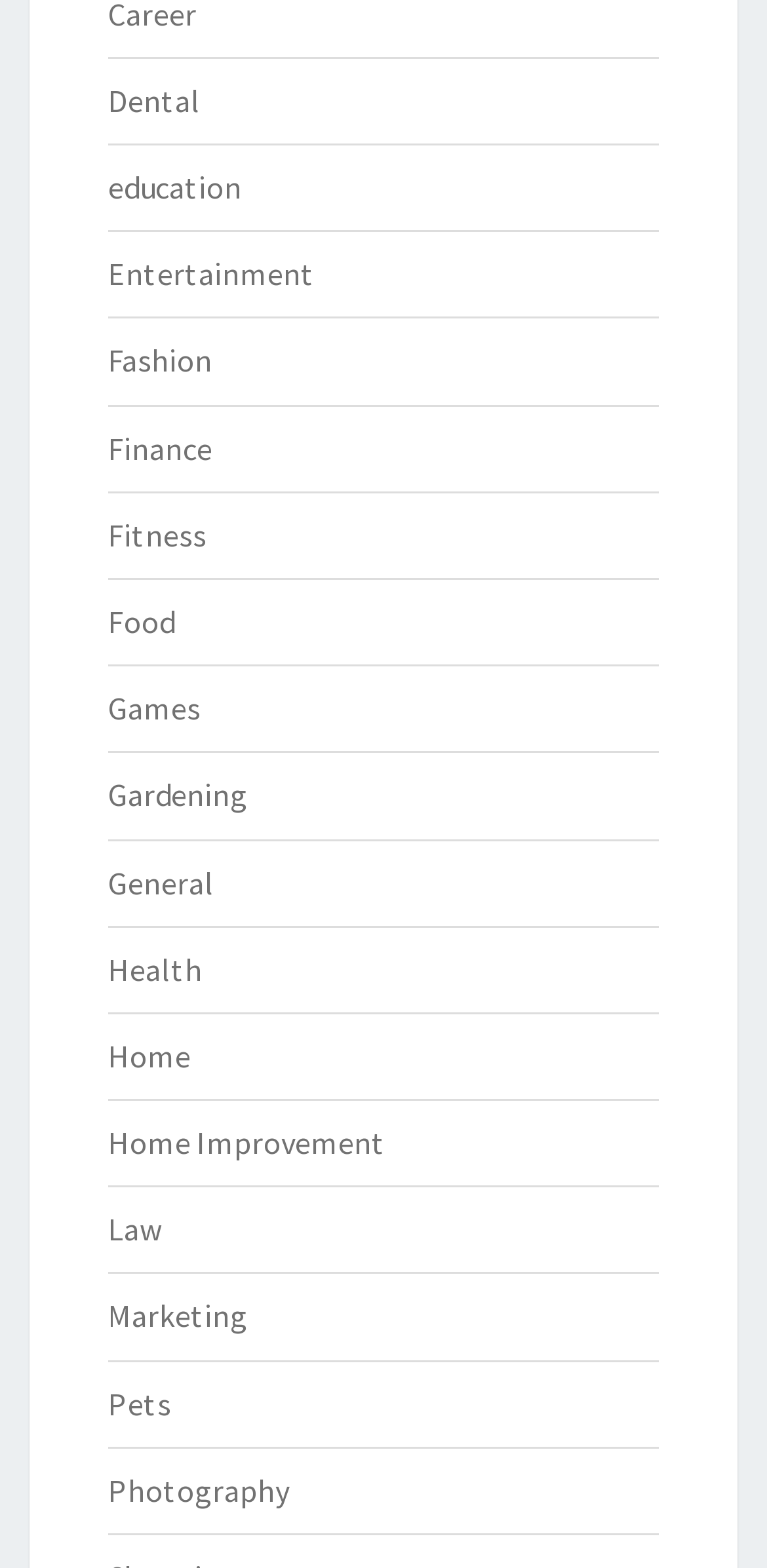Locate the bounding box coordinates of the region to be clicked to comply with the following instruction: "go to Fitness". The coordinates must be four float numbers between 0 and 1, in the form [left, top, right, bottom].

[0.141, 0.328, 0.269, 0.353]